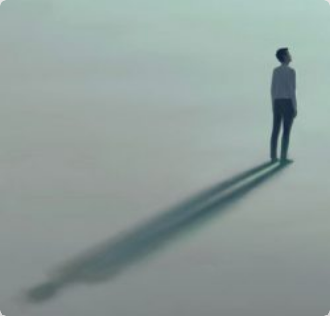Use a single word or phrase to answer the question:
What kind of landscape is depicted in the image?

Minimalist, ethereal